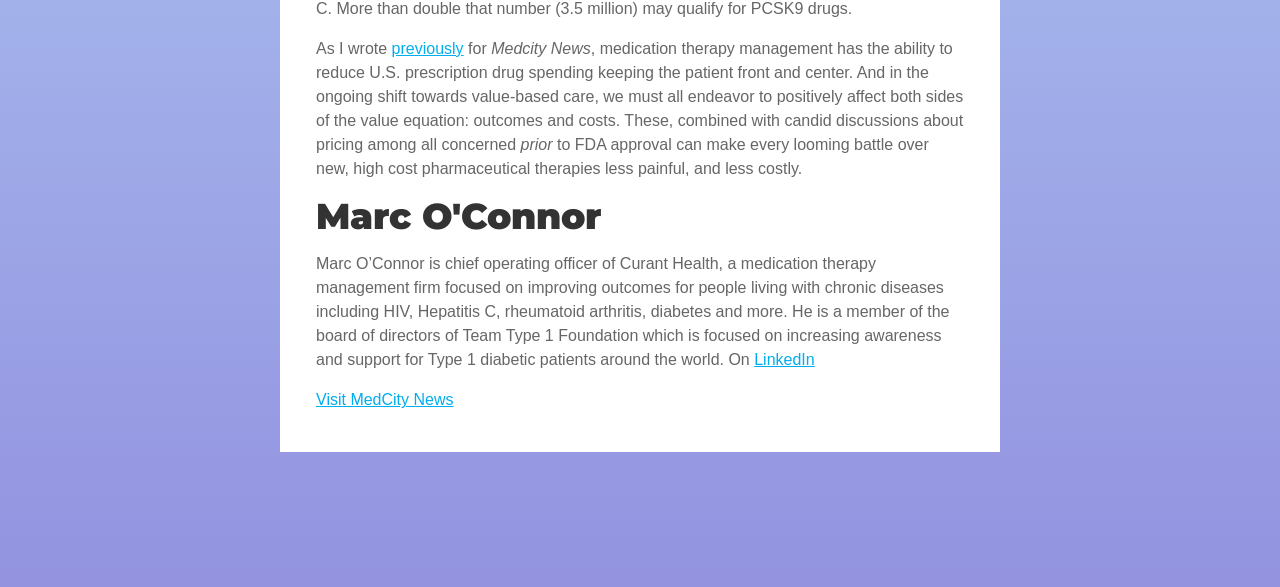Utilize the details in the image to thoroughly answer the following question: What is the link to?

I found the link by looking at the link element that says 'LinkedIn', which is located at the bottom of the page. The link is likely to Marc O'Connor's LinkedIn profile.